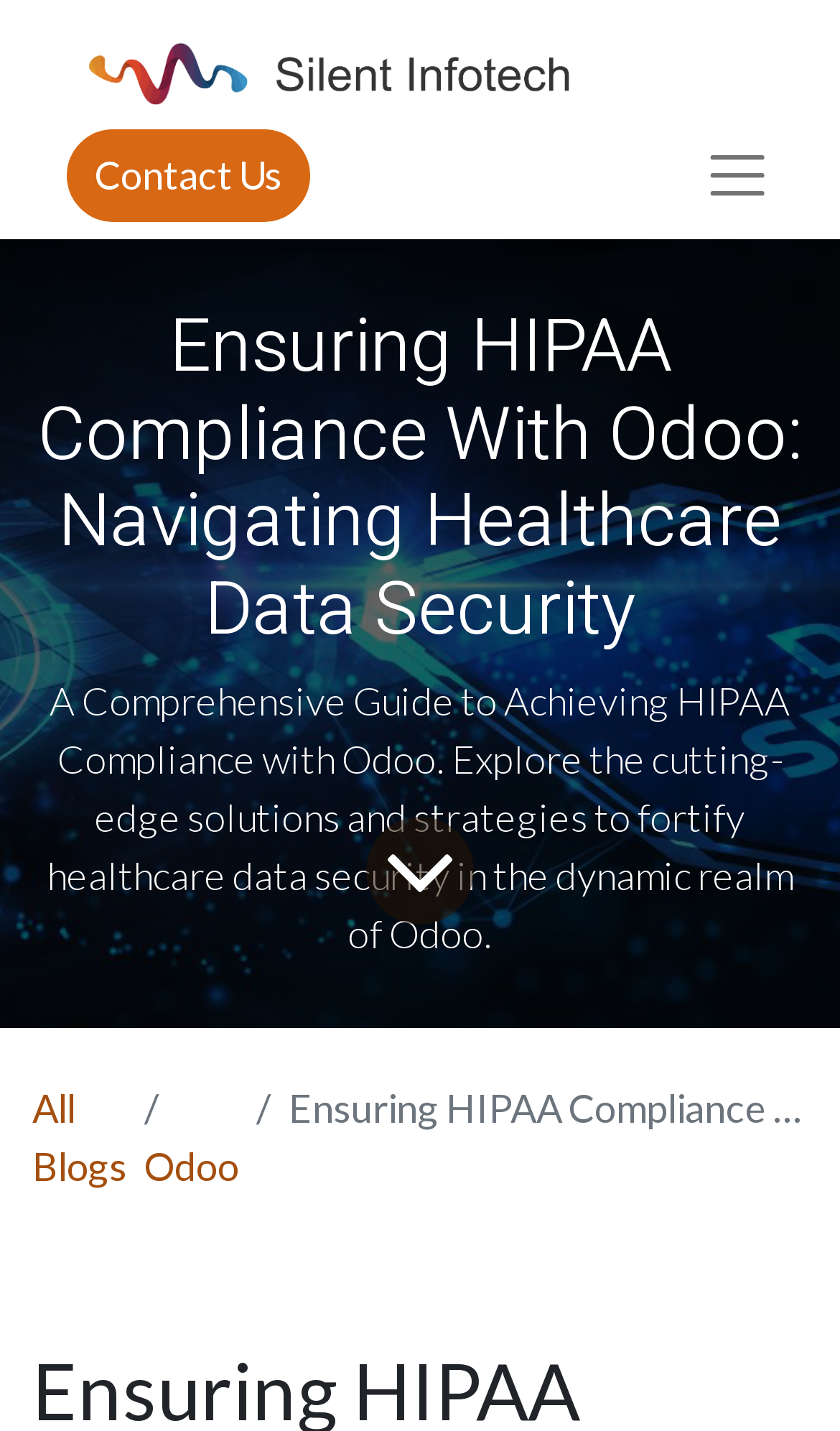Mark the bounding box of the element that matches the following description: "Contact Us".

[0.079, 0.09, 0.369, 0.156]